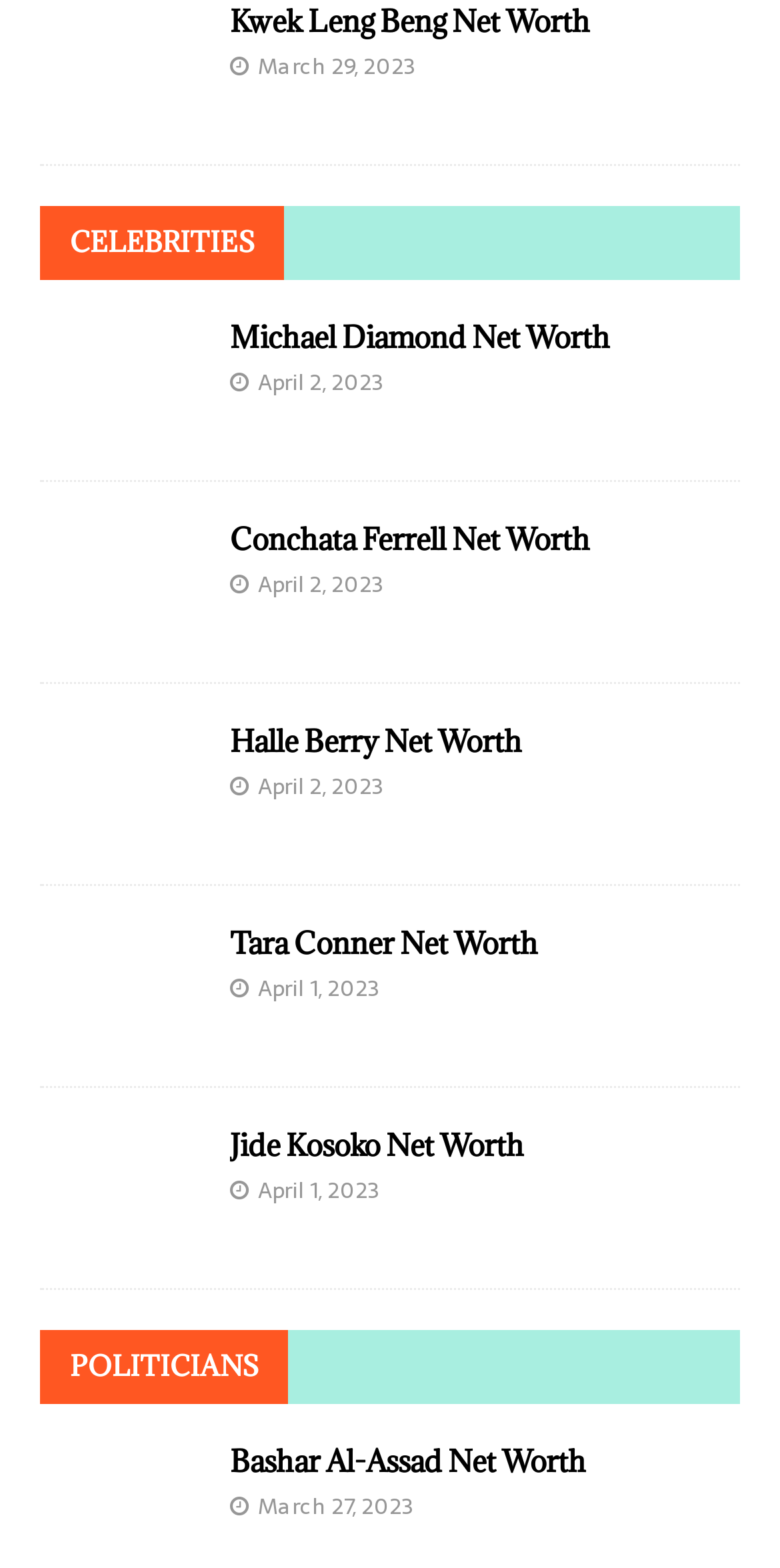Show the bounding box coordinates of the element that should be clicked to complete the task: "View Kwek Leng Beng's net worth".

[0.051, 0.051, 0.256, 0.079]